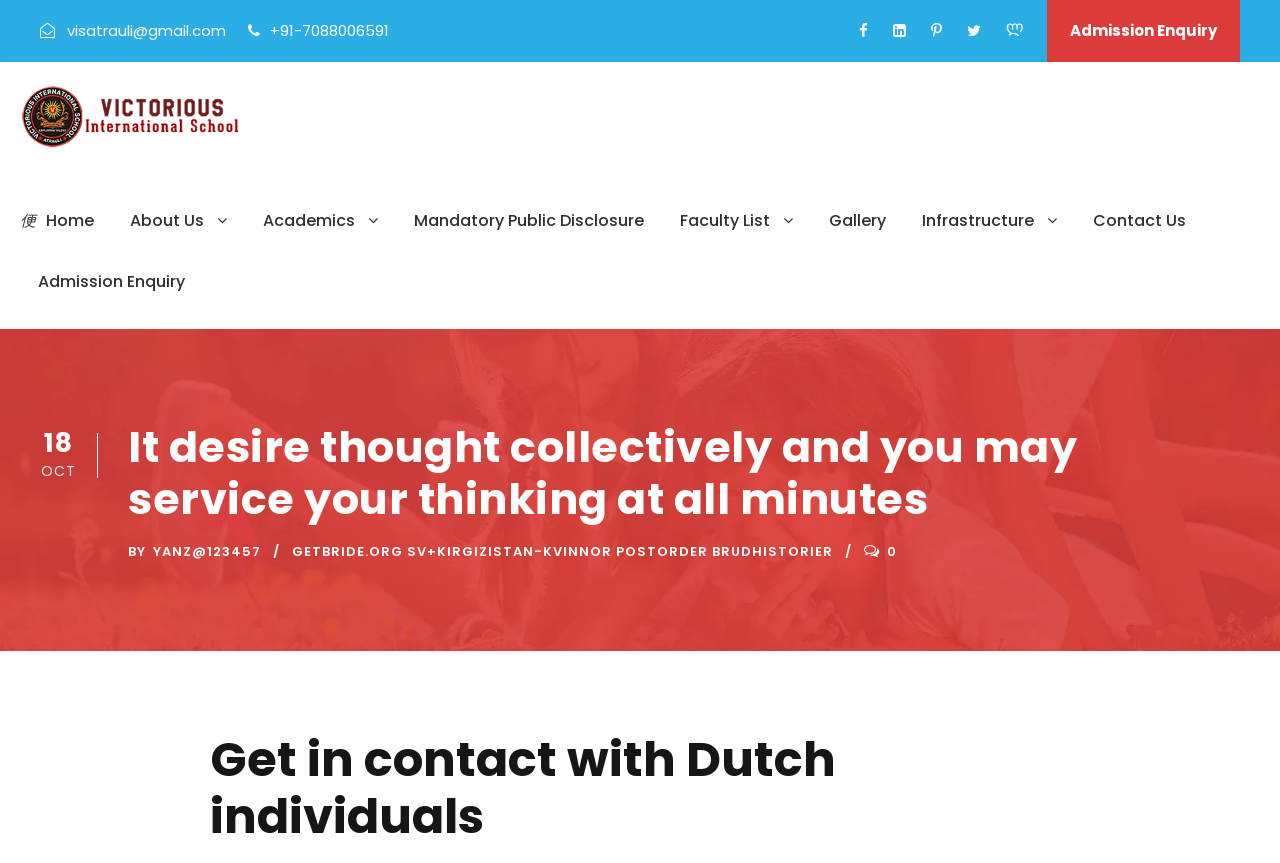Provide your answer in a single word or phrase: 
What is the name of the school?

Victorious International School